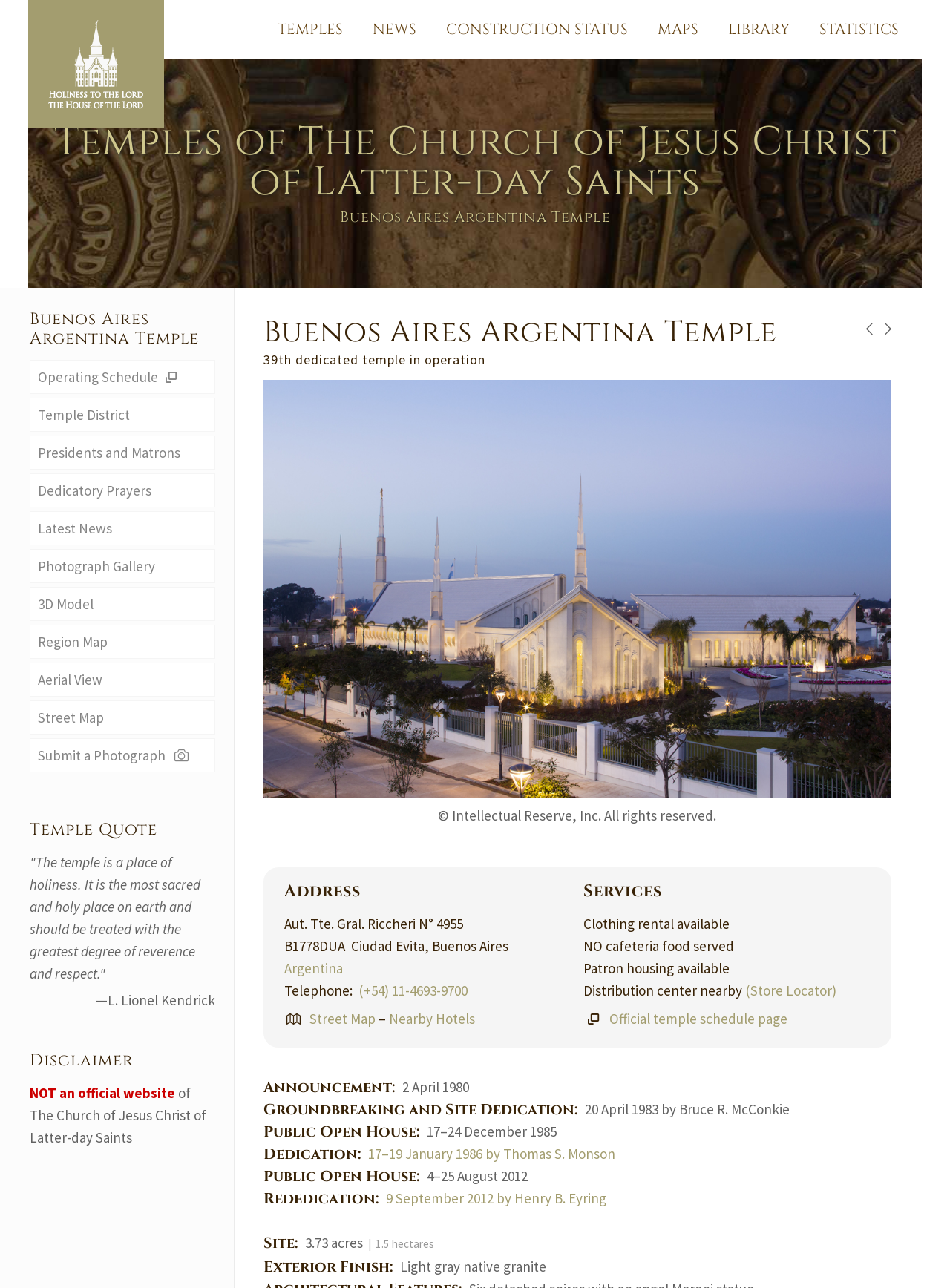What is the size of the temple site?
Based on the image, provide a one-word or brief-phrase response.

3.73 acres